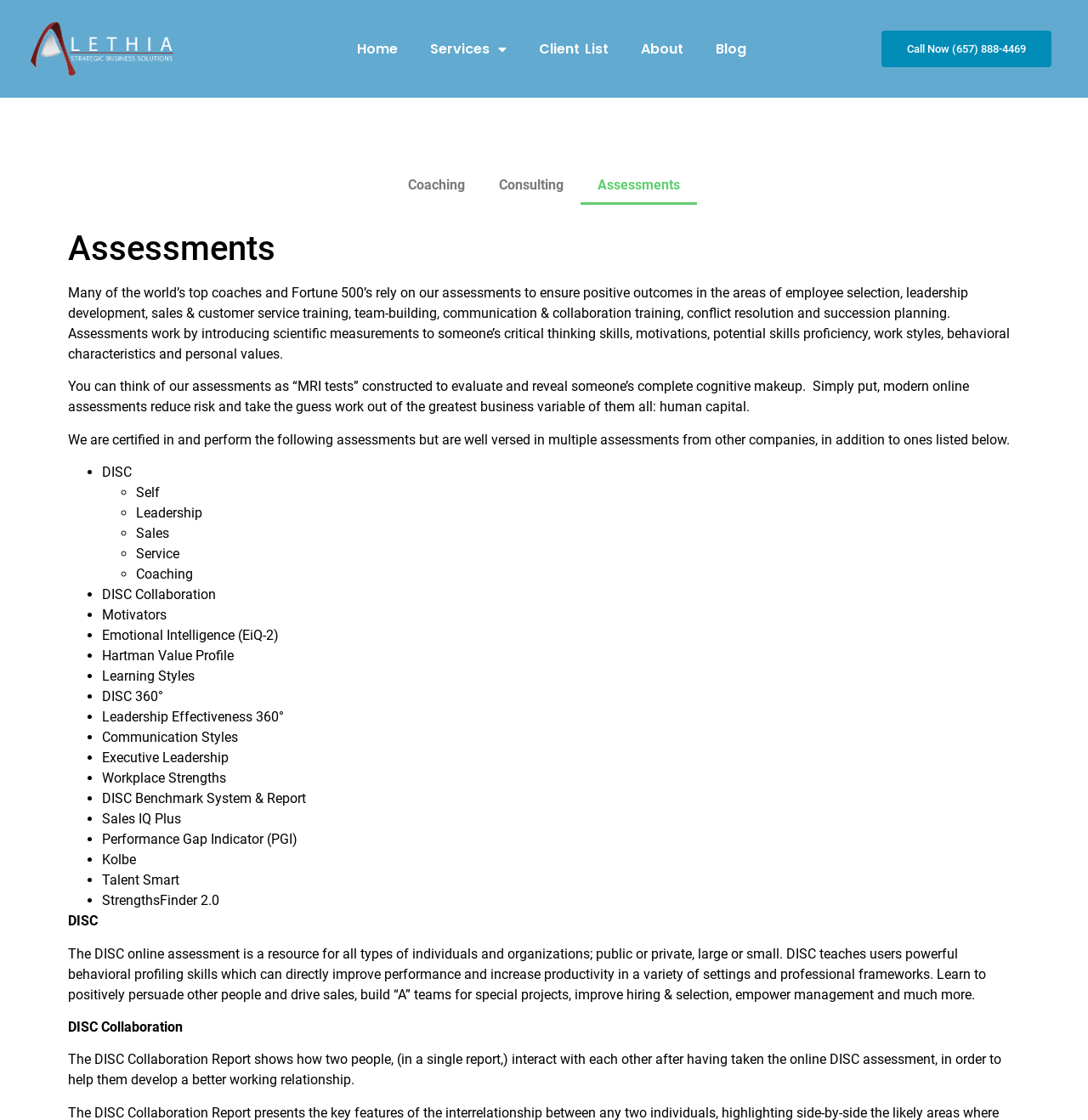Consider the image and give a detailed and elaborate answer to the question: 
What is the list of assessments certified by the company?

The company is certified in and performs multiple assessments, including DISC, Self, Leadership, Sales, Service, Coaching, DISC Collaboration, Motivators, Emotional Intelligence, Hartman Value Profile, Learning Styles, DISC 360°, Leadership Effectiveness 360°, Communication Styles, Executive Leadership, Workplace Strengths, DISC Benchmark System & Report, Sales IQ Plus, Performance Gap Indicator, Kolbe, Talent Smart, and StrengthsFinder 2.0, as listed in the webpage's content.